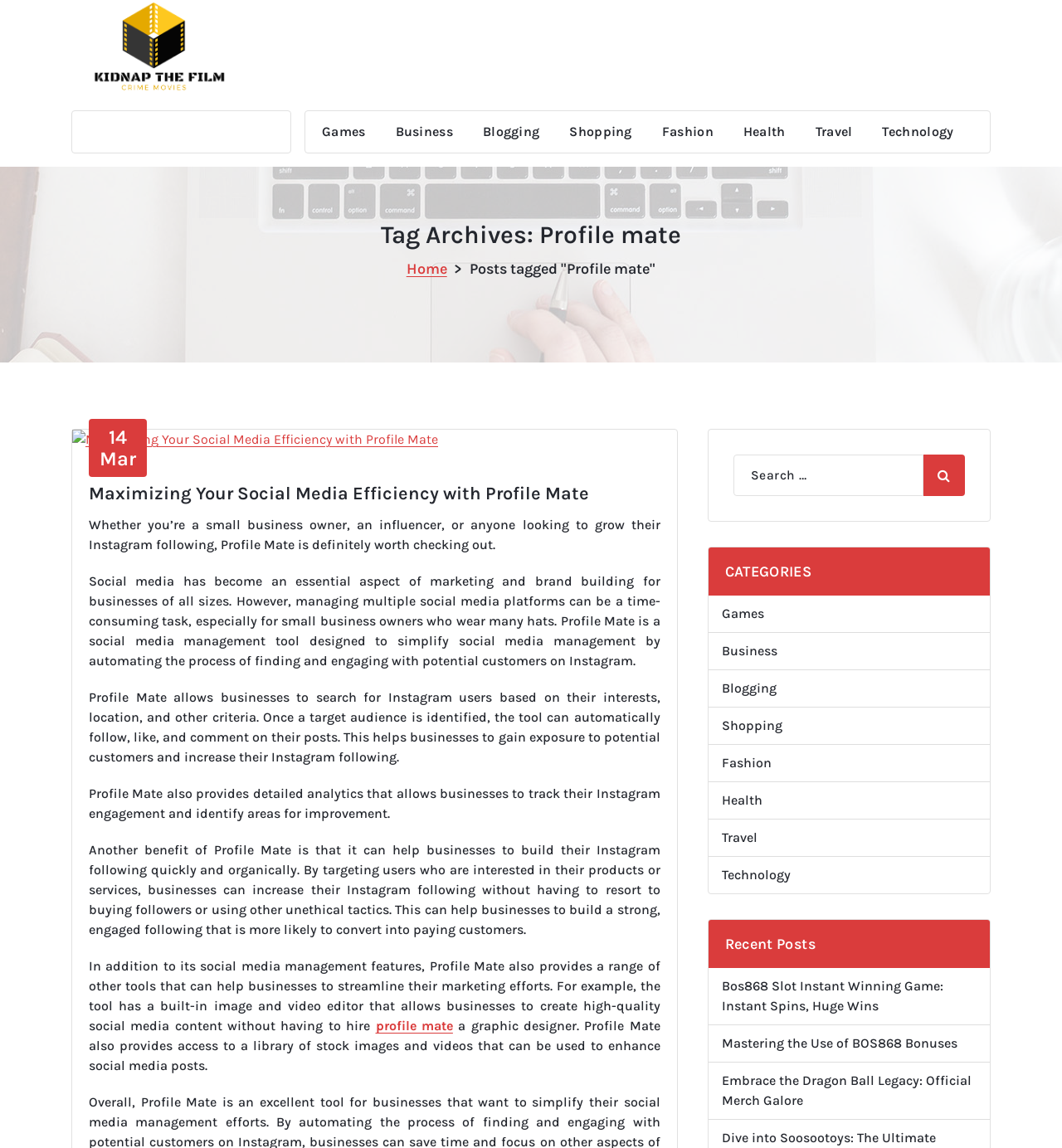Determine the bounding box coordinates of the area to click in order to meet this instruction: "Search for something".

[0.69, 0.396, 0.87, 0.432]